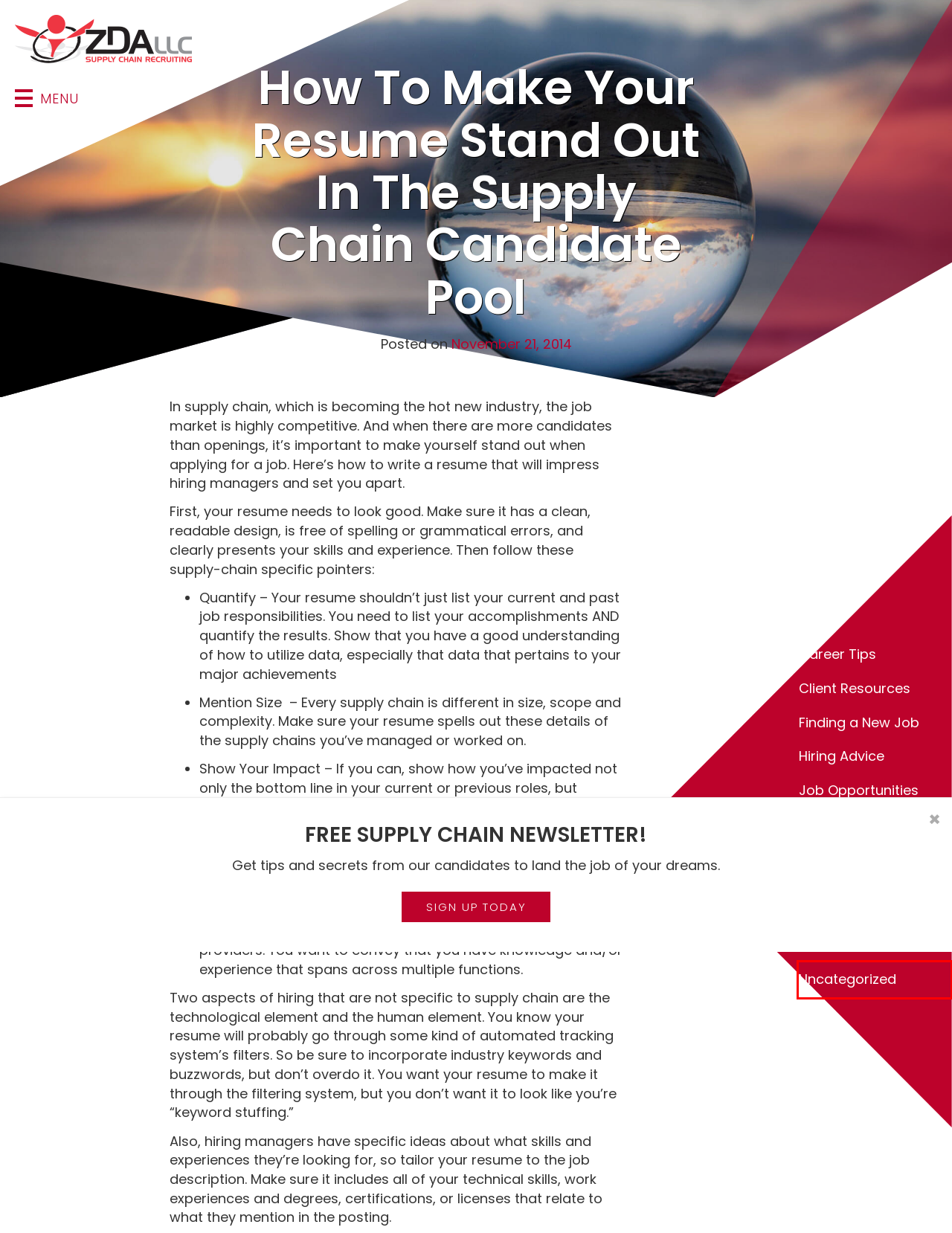Observe the provided screenshot of a webpage that has a red rectangle bounding box. Determine the webpage description that best matches the new webpage after clicking the element inside the red bounding box. Here are the candidates:
A. Client Resources Archives - ZDA, LLC
B. Finding a New Job Archives - ZDA, LLC
C. Uncategorized Archives - ZDA, LLC
D. Top Supply Chain Talent Archives - ZDA, LLC
E. Free Supply Chain Newsletter to Keep Your Skills Up-to-Date and Keep You Informed of Industry News
F. Hiring Advice Archives - ZDA, LLC
G. News Archives - ZDA, LLC
H. Professional Growth Archives - ZDA, LLC

C